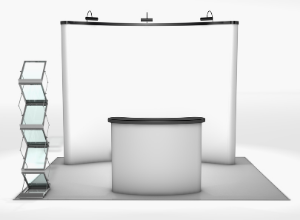Please answer the following question as detailed as possible based on the image: 
What is the purpose of the blank backdrop?

The caption states that the large, blank backdrop provides ample space for company branding or promotional graphics, which suggests that it is intended to be used for visual marketing and advertising purposes.